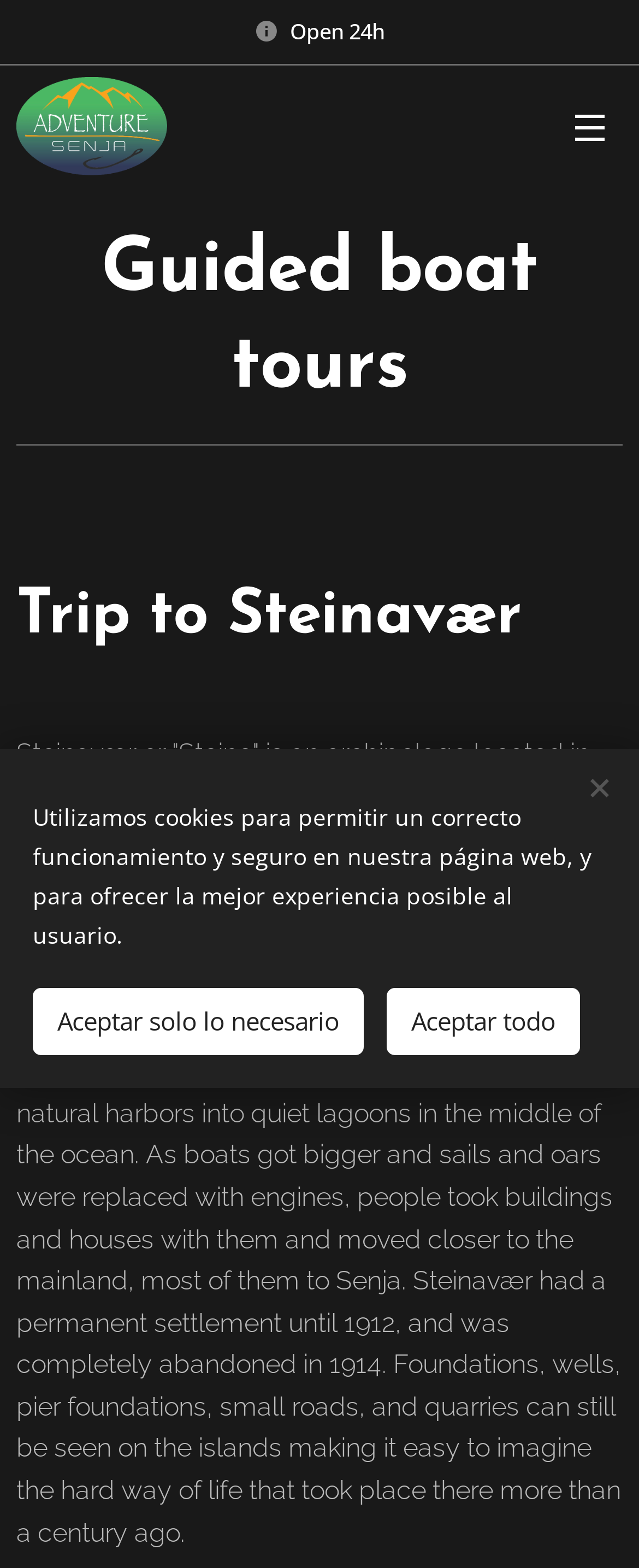Predict the bounding box of the UI element based on this description: "Menú".

[0.872, 0.059, 0.974, 0.1]